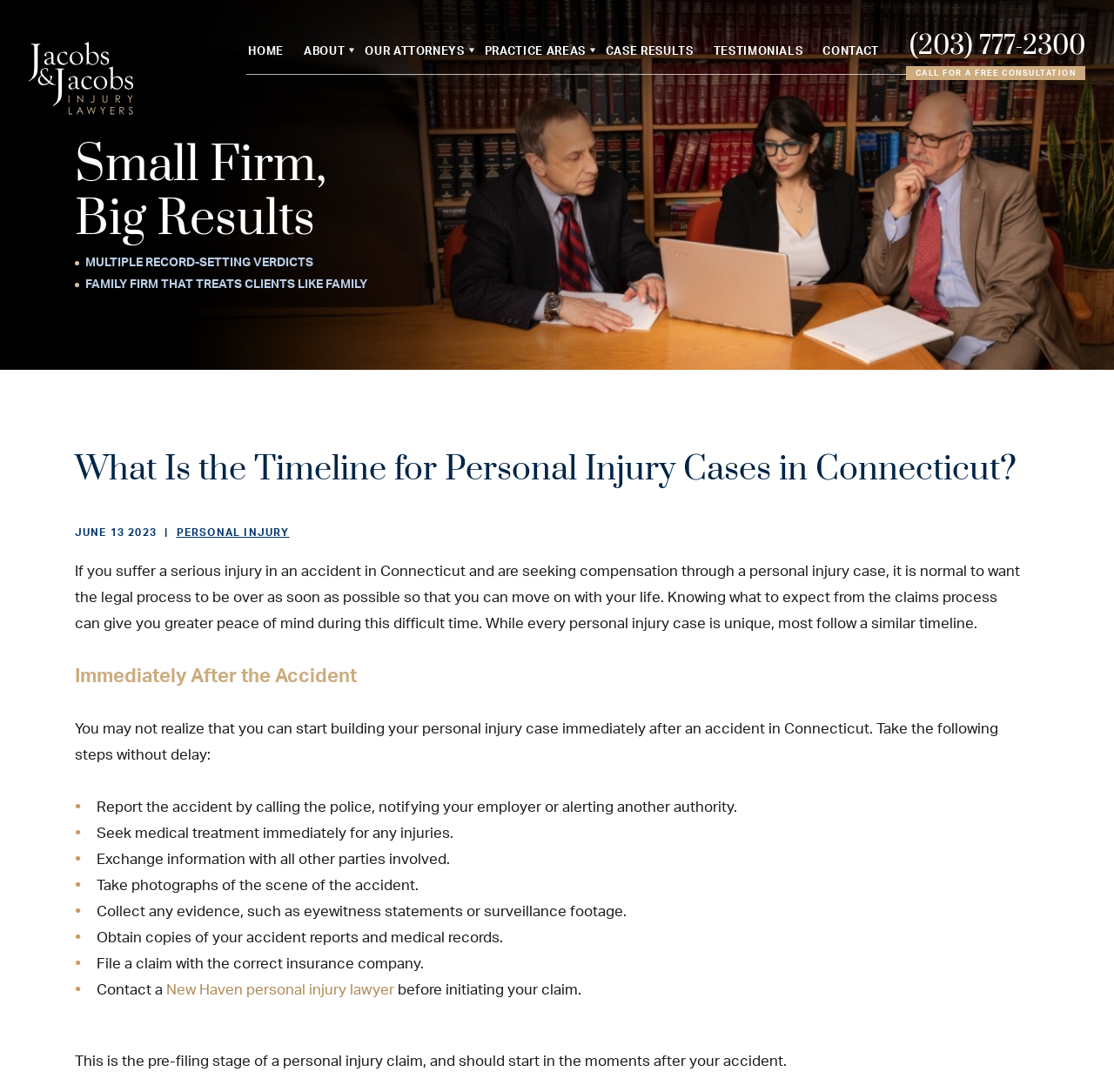What is the phone number to call for a free consultation?
Please provide a comprehensive answer based on the visual information in the image.

I found the phone number by looking at the top-right corner of the webpage, where it says 'CALL FOR A FREE CONSULTATION' and provides the phone number '(203) 777-2300'.